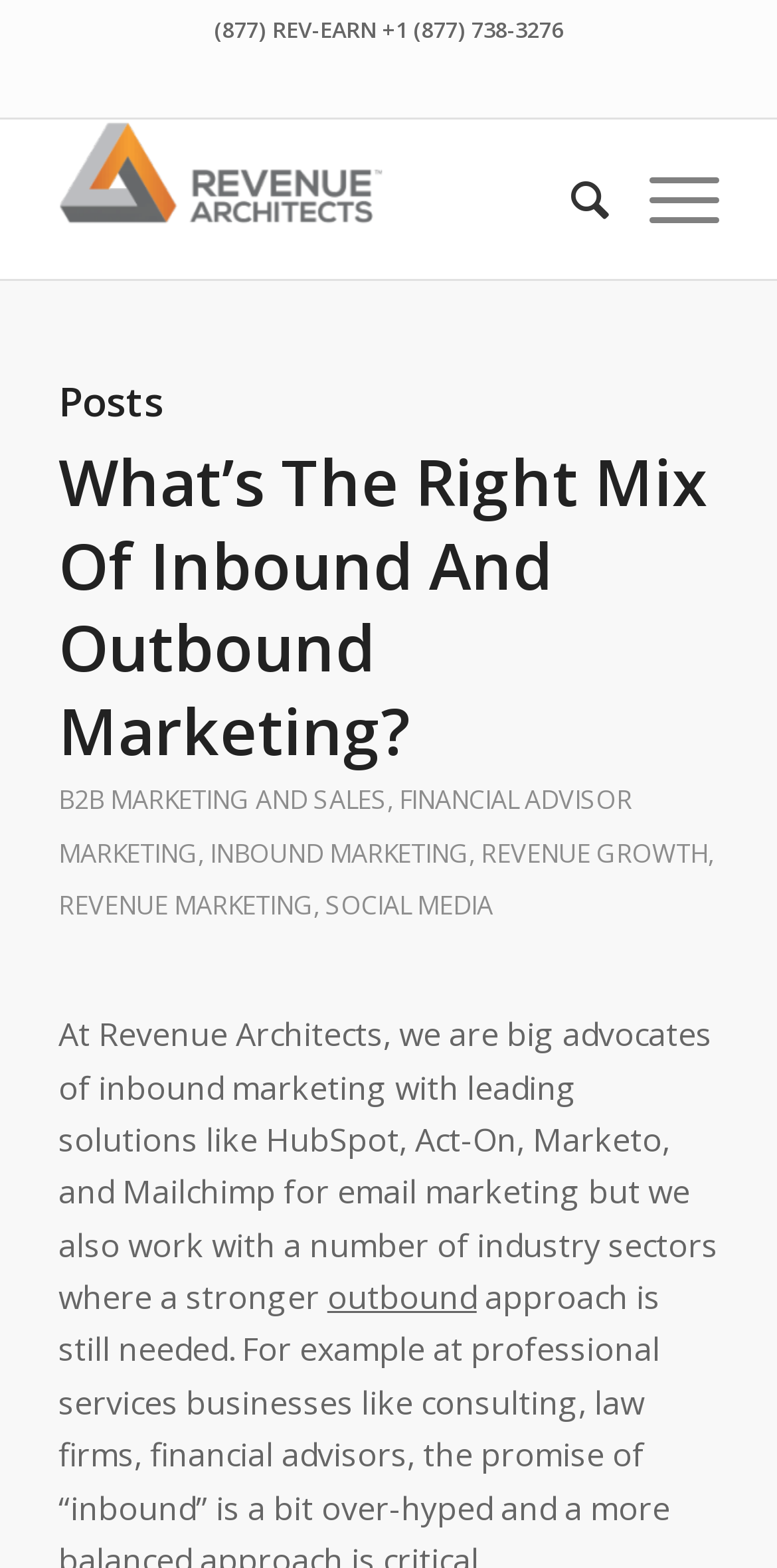Offer a detailed explanation of the webpage layout and contents.

The webpage appears to be a consulting agency's website, specifically Revenue Architects. At the top, there is a phone number displayed prominently, "(877) REV-EARN +1 (877) 738-3276". Below this, there is a layout table that spans most of the width of the page, containing a link to "Revenue Architects - Consulting Agency" accompanied by an image.

To the right of the layout table, there are two links, "Search" and "Menu", positioned side by side. Below these links, there is a heading titled "Posts" that spans the full width of the page. Under this heading, there is a section with multiple links and text elements. The first link is titled "What’s The Right Mix Of Inbound And Outbound Marketing?", followed by a series of links to various marketing topics, including "B2B MARKETING AND SALES", "FINANCIAL ADVISOR MARKETING", "INBOUND MARKETING", "REVENUE GROWTH", and "REVENUE MARKETING". These links are separated by commas and are positioned in a vertical list.

Below the list of links, there is a block of text that discusses the agency's approach to inbound marketing and its work with various industry sectors. The text is followed by another instance of the word "outbound", which appears to be a continuation of the previous sentence. Overall, the webpage appears to be a blog or news section of the consulting agency's website, with a focus on marketing topics.